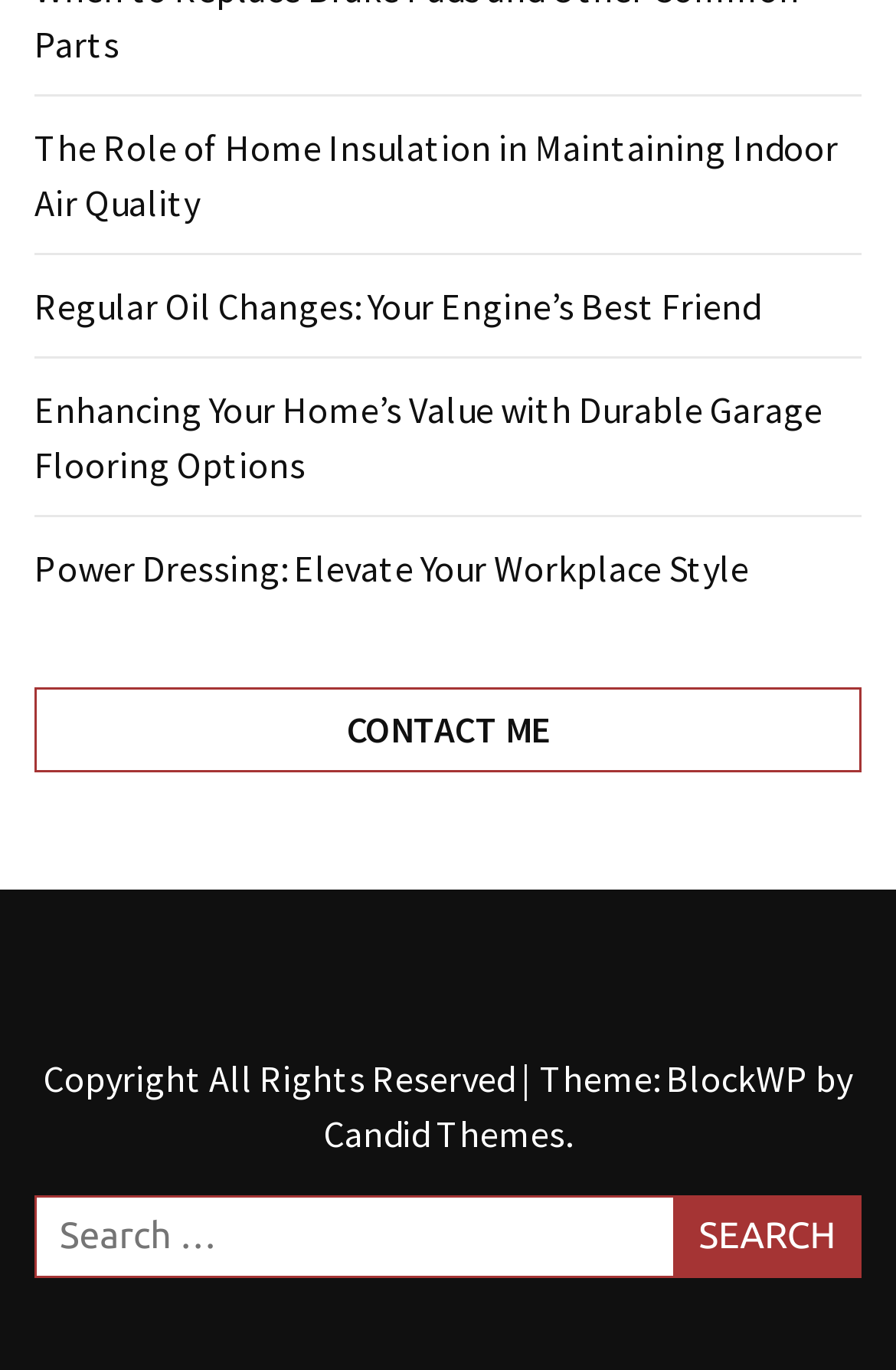What is the theme of the website?
Refer to the screenshot and answer in one word or phrase.

BlockWP